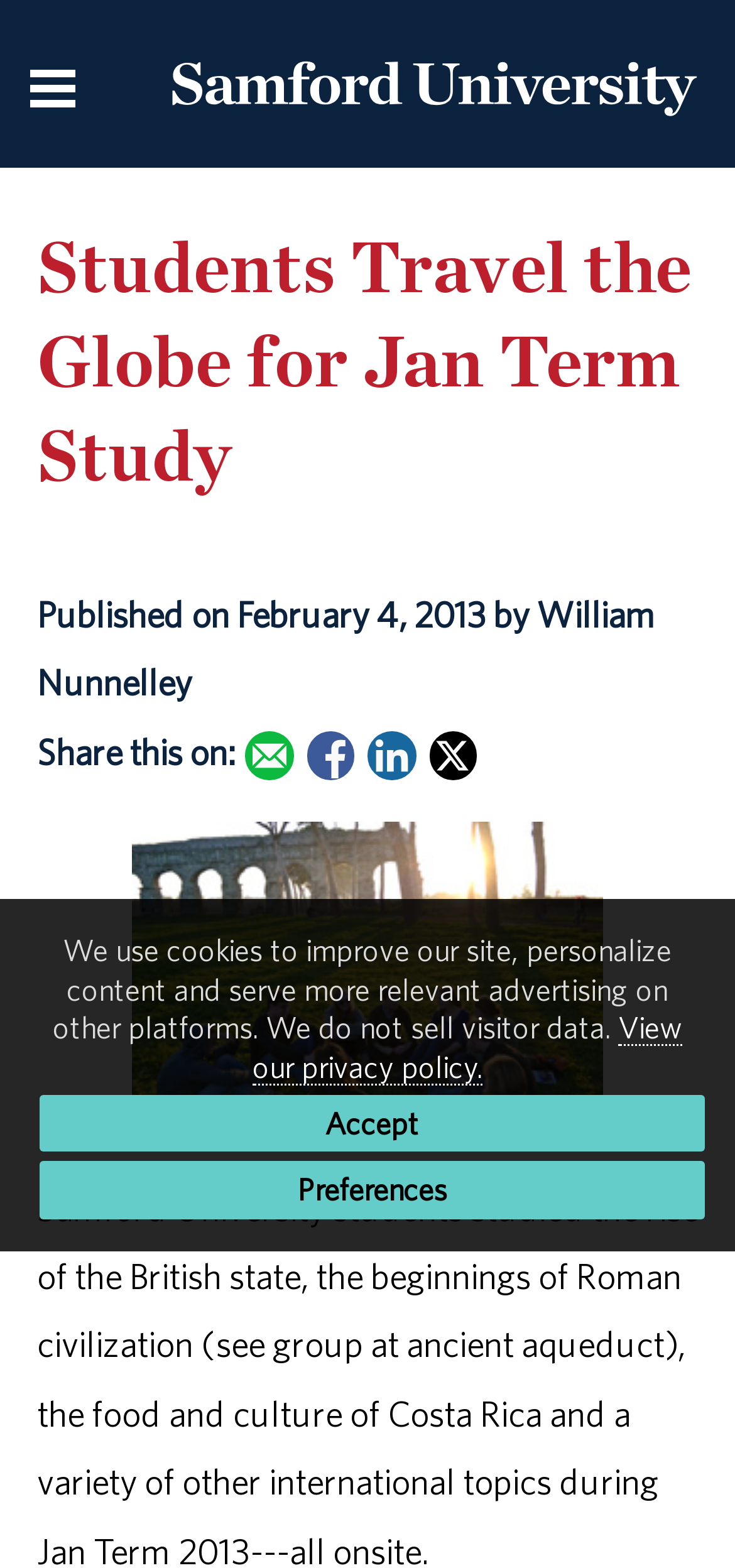How many social media platforms can you share this article on?
Answer the question with a single word or phrase by looking at the picture.

4